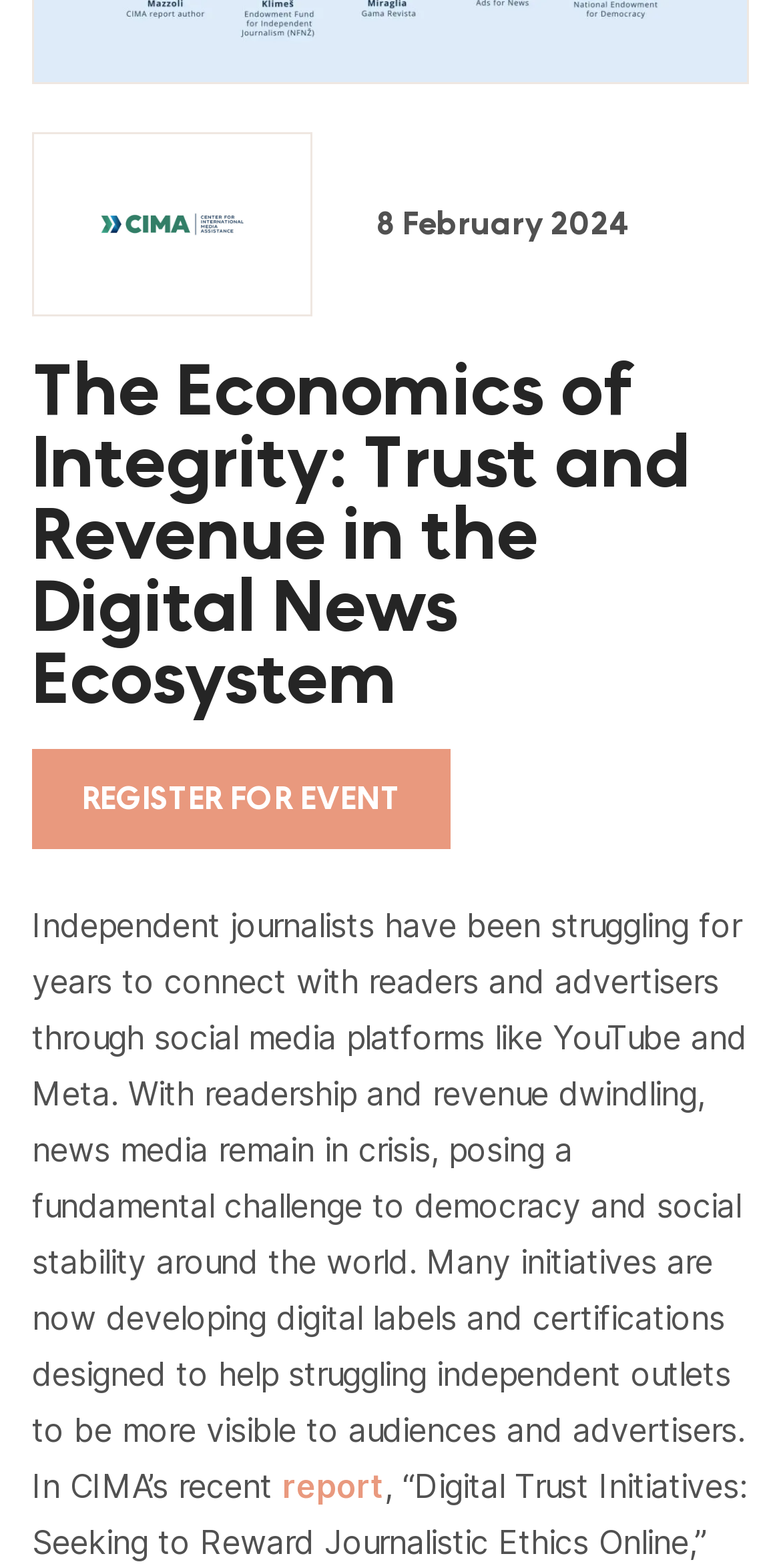Bounding box coordinates should be in the format (top-left x, top-left y, bottom-right x, bottom-right y) and all values should be floating point numbers between 0 and 1. Determine the bounding box coordinate for the UI element described as: Past Events

[0.041, 0.13, 0.959, 0.186]